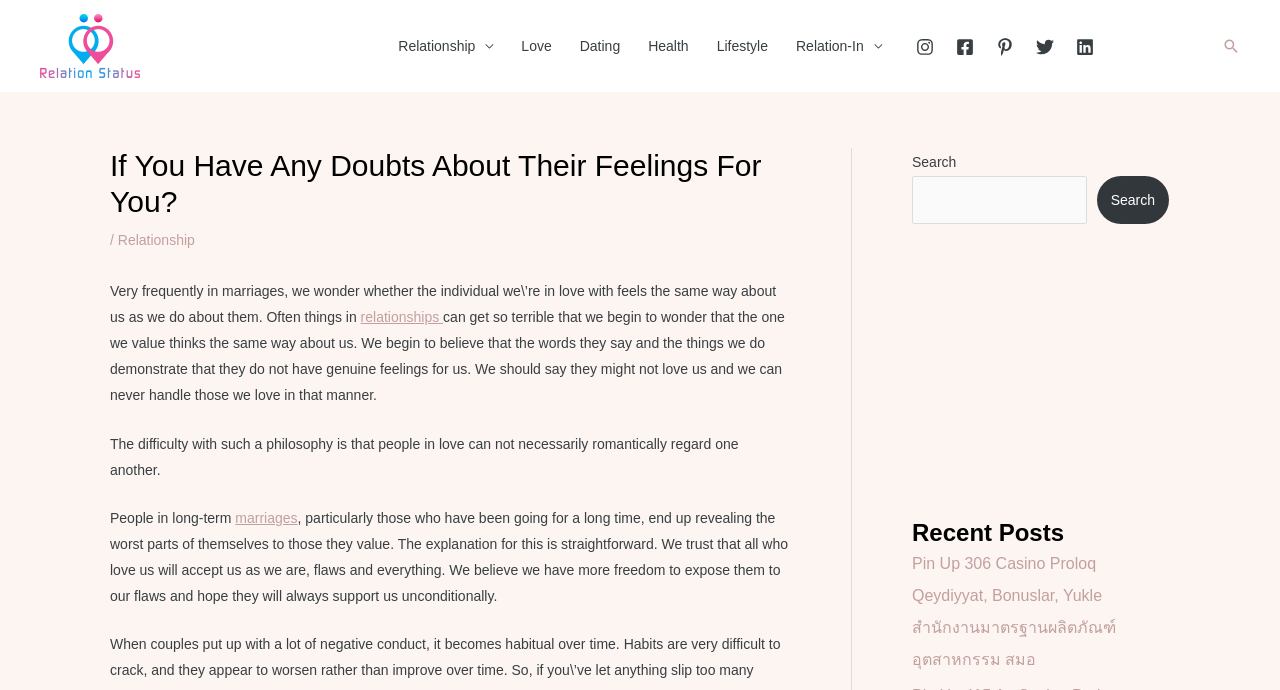Using the image as a reference, answer the following question in as much detail as possible:
How many recent posts are listed?

There is only one recent post listed on this webpage, which is 'Pin Up 306 Casino Proloq Qeydiyyat, Bonuslar, Yukle สำนักงานมาตรฐานผลิตภัณฑ์อุตสาหกรรม สมอ'. This post is located at the bottom right corner of the page, under the 'Recent Posts' heading.